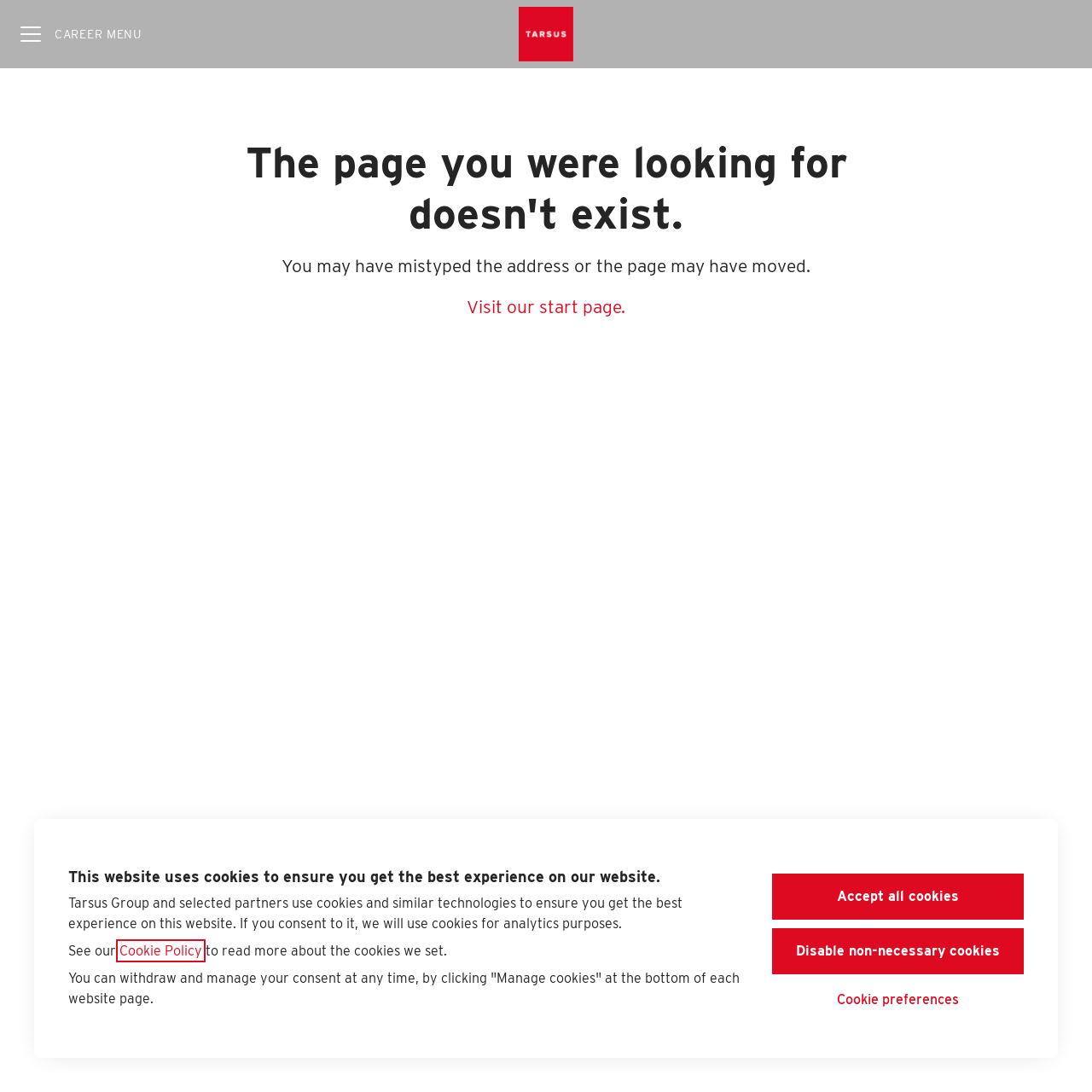Is there a career site for Tarsus Group?
Based on the image, give a one-word or short phrase answer.

Yes